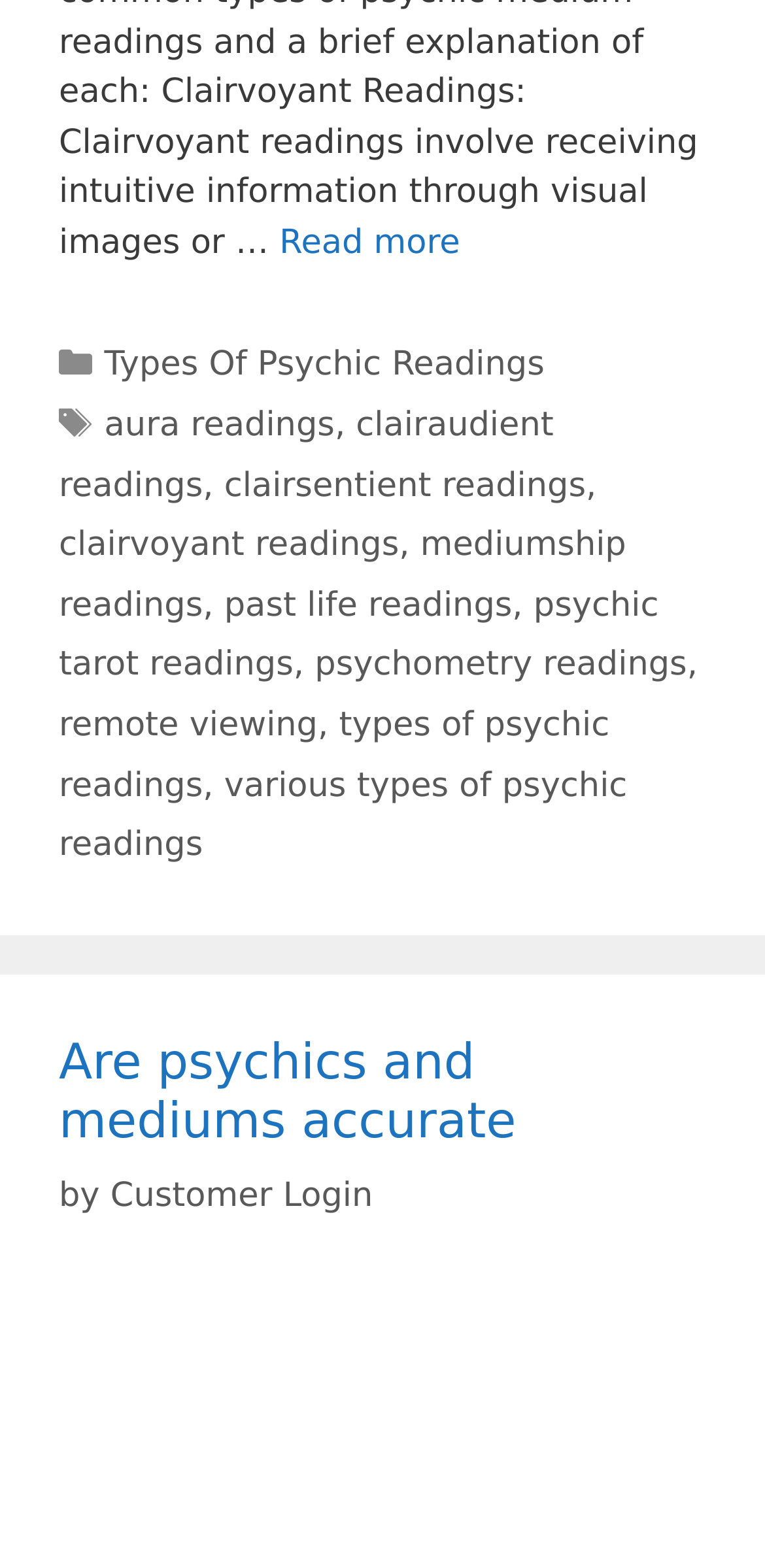Pinpoint the bounding box coordinates of the area that must be clicked to complete this instruction: "Read Privacy Policy".

None